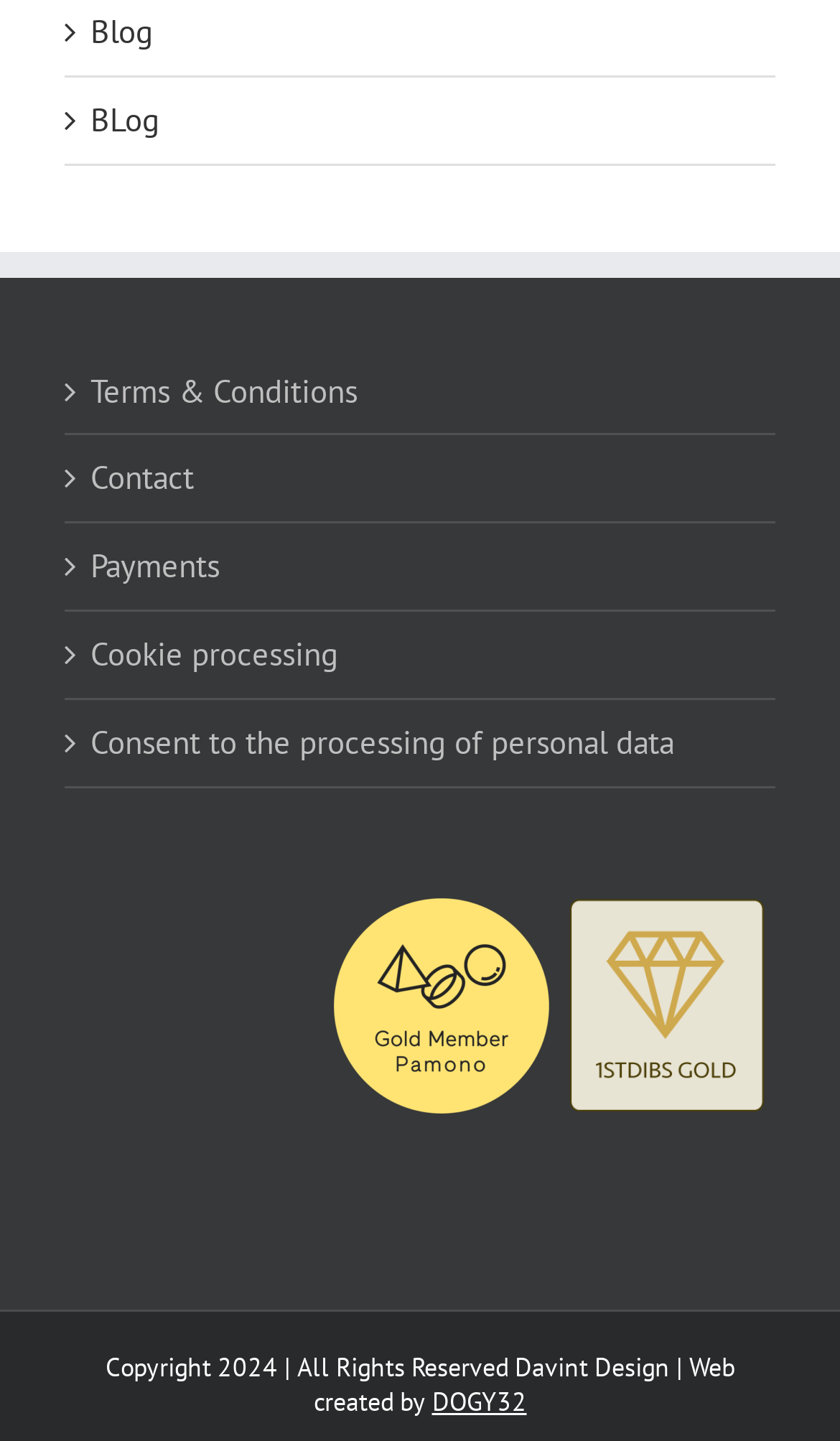What is the purpose of the 'Blog' links?
Give a detailed explanation using the information visible in the image.

The two 'Blog' links at the top of the webpage are likely to provide access to the website's blog content, allowing users to read articles, posts, or other written content related to the website's topic or theme.